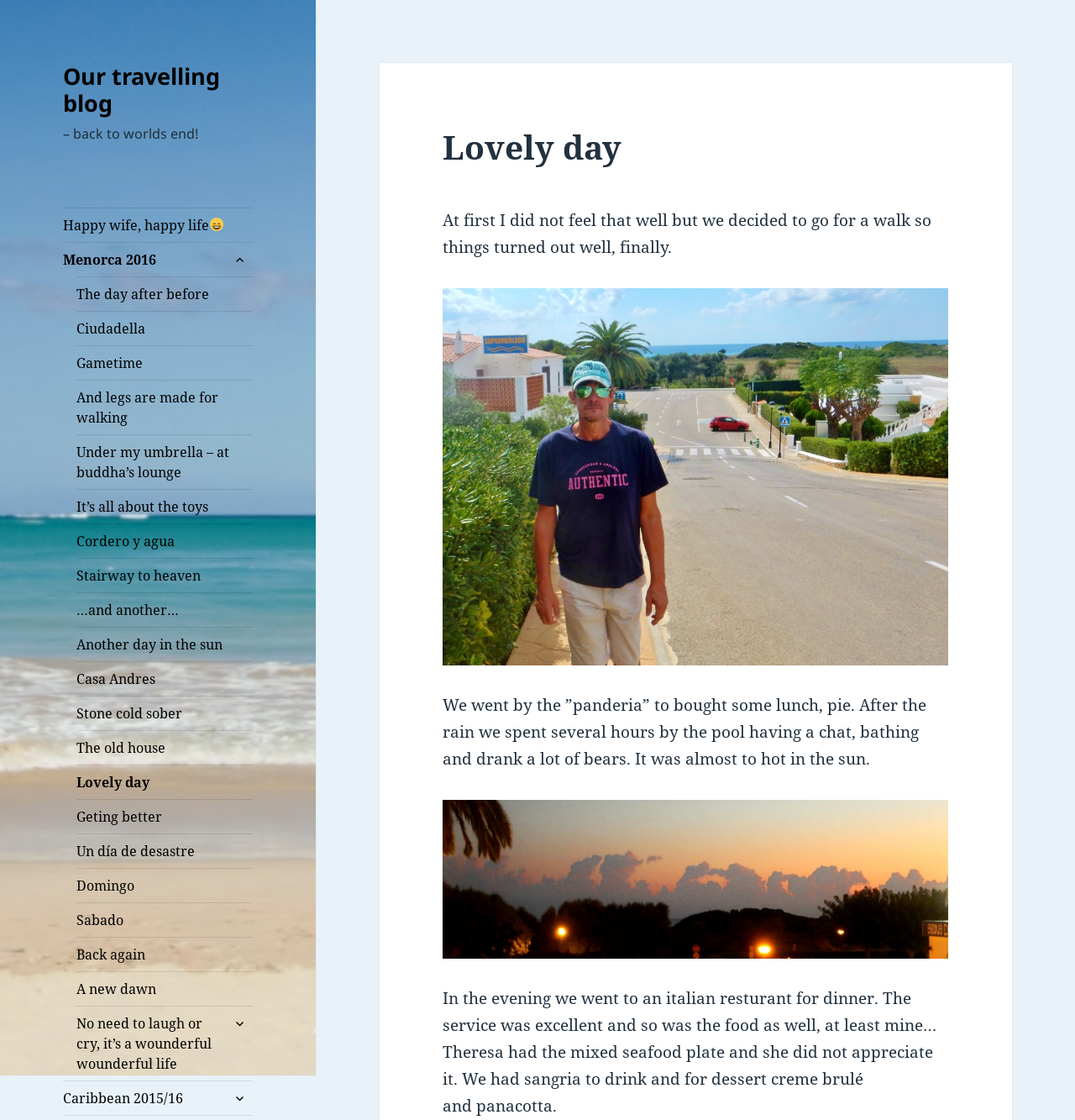Pinpoint the bounding box coordinates of the element to be clicked to execute the instruction: "View the 'Lovely day' blog post".

[0.071, 0.683, 0.235, 0.713]